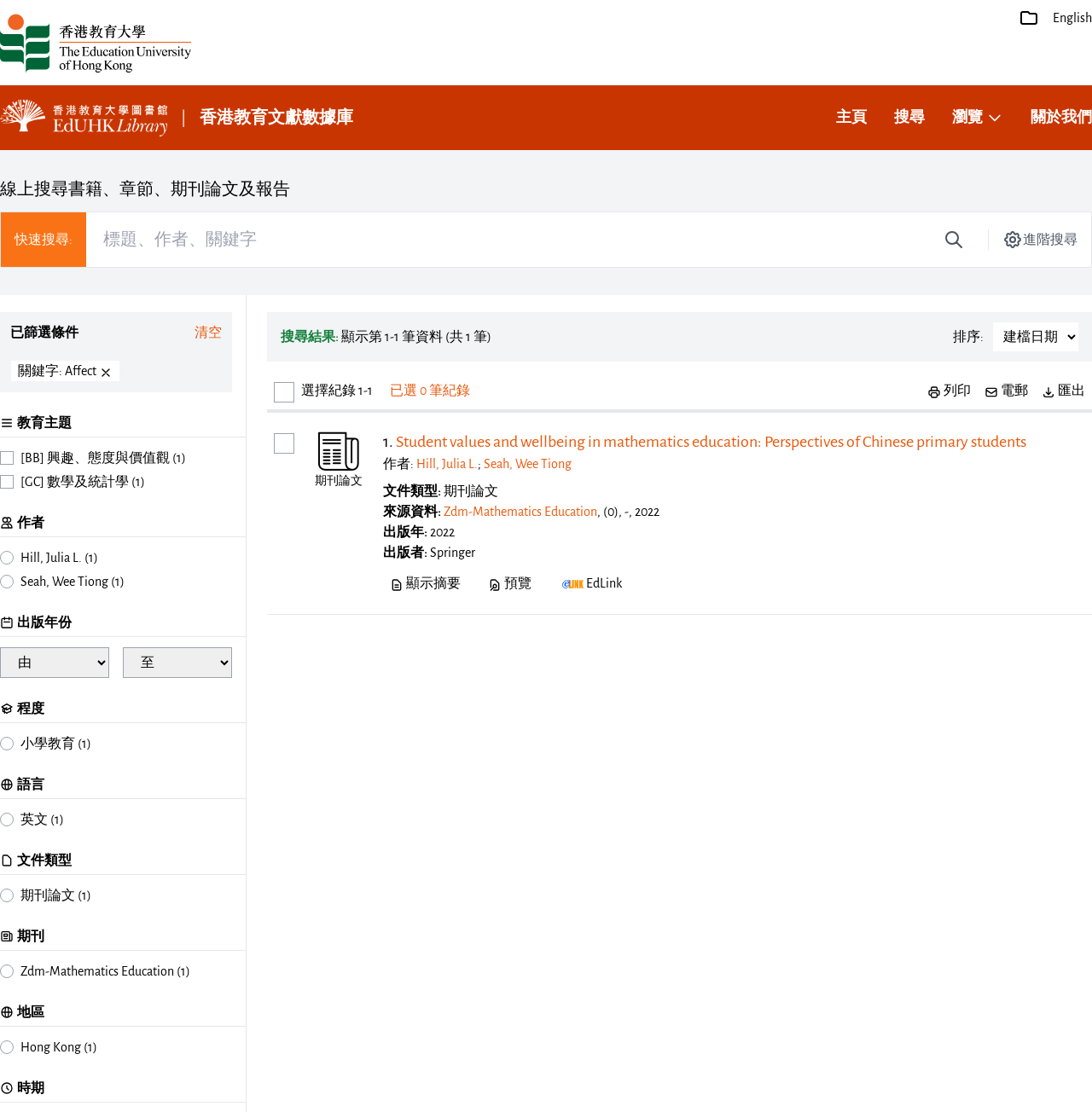Respond concisely with one word or phrase to the following query:
What is the default search field?

標題、作者、關鍵字